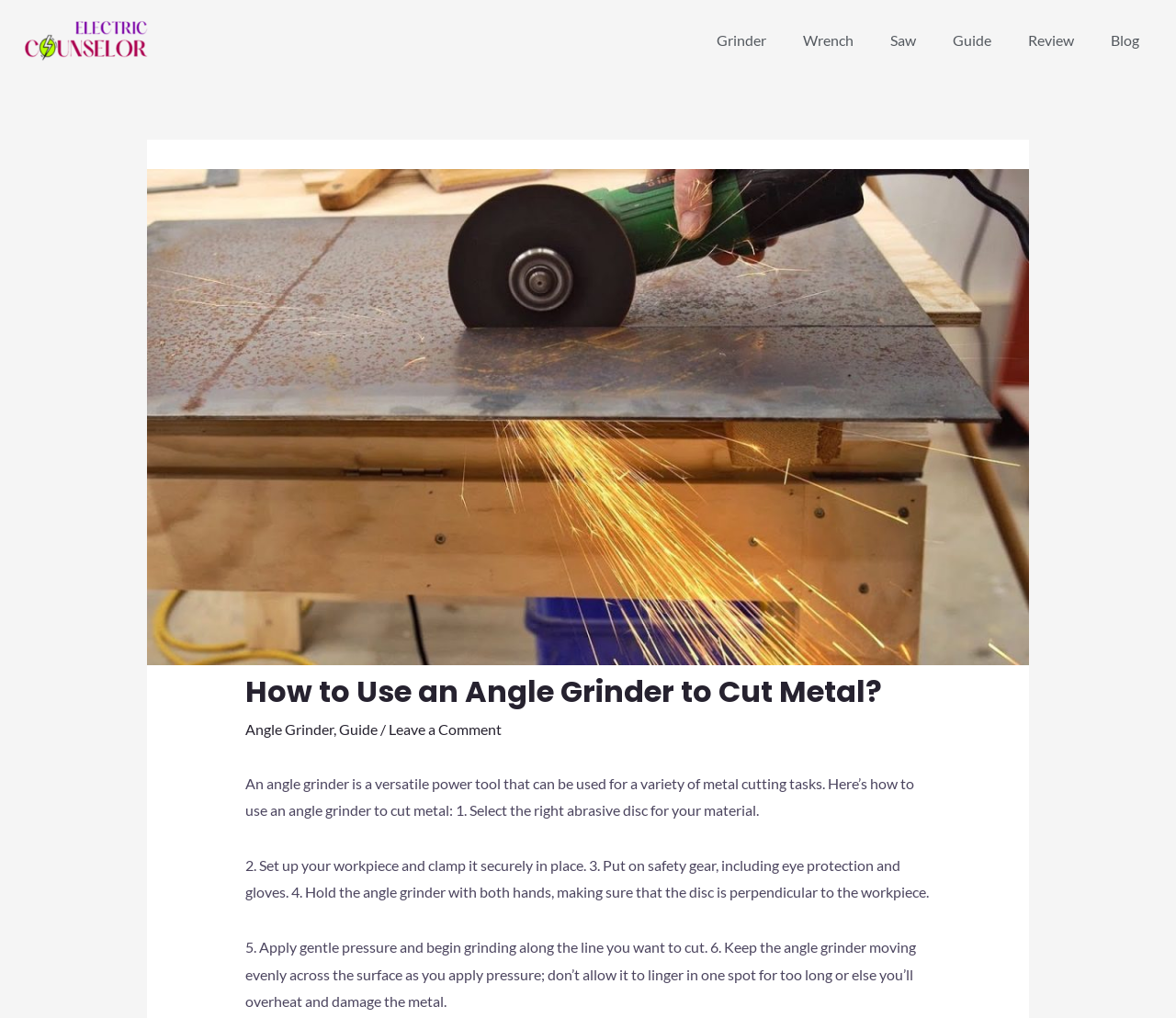Can you find and provide the main heading text of this webpage?

How to Use an Angle Grinder to Cut Metal?